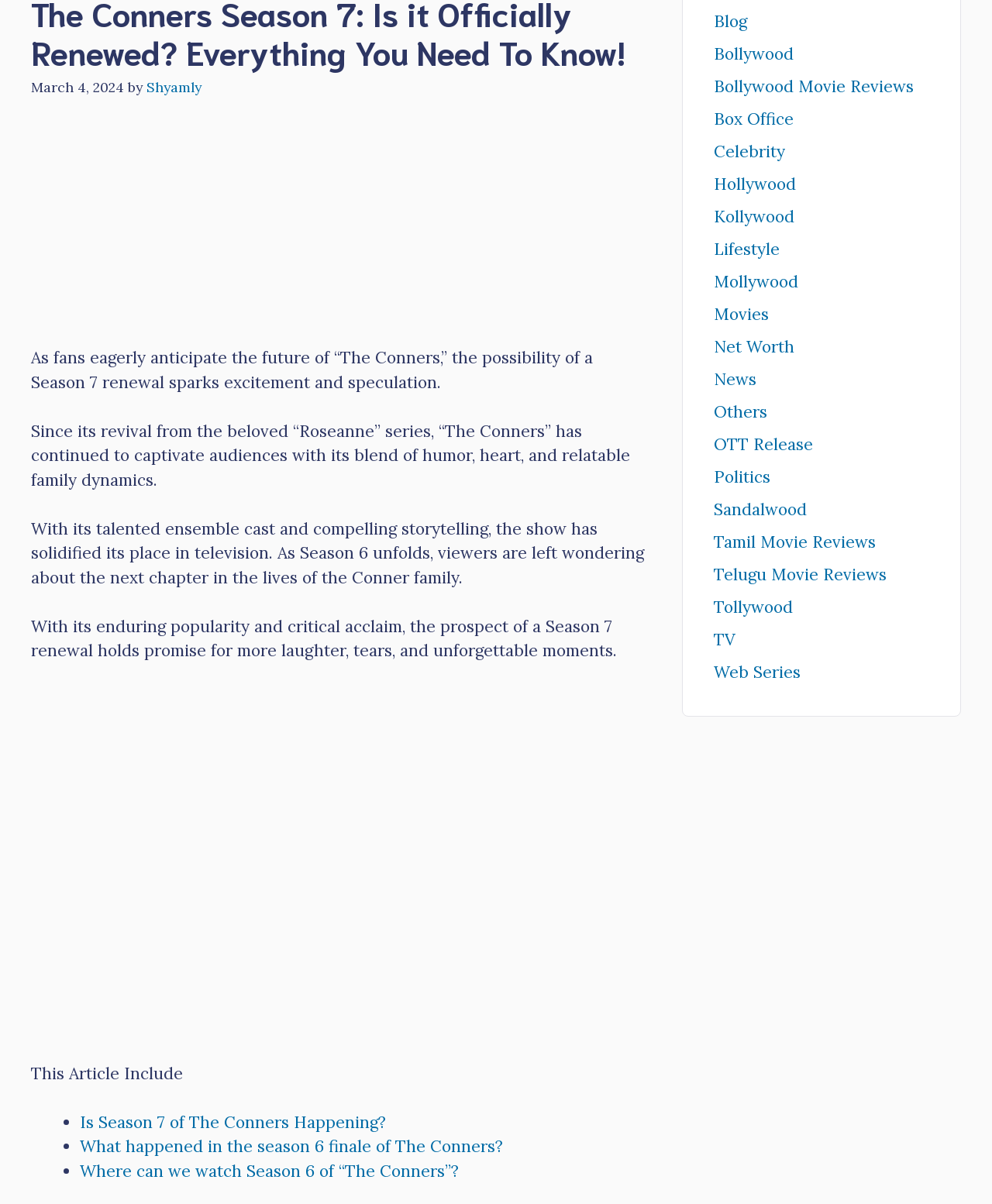Locate the UI element described by Lifestyle in the provided webpage screenshot. Return the bounding box coordinates in the format (top-left x, top-left y, bottom-right x, bottom-right y), ensuring all values are between 0 and 1.

[0.72, 0.198, 0.786, 0.216]